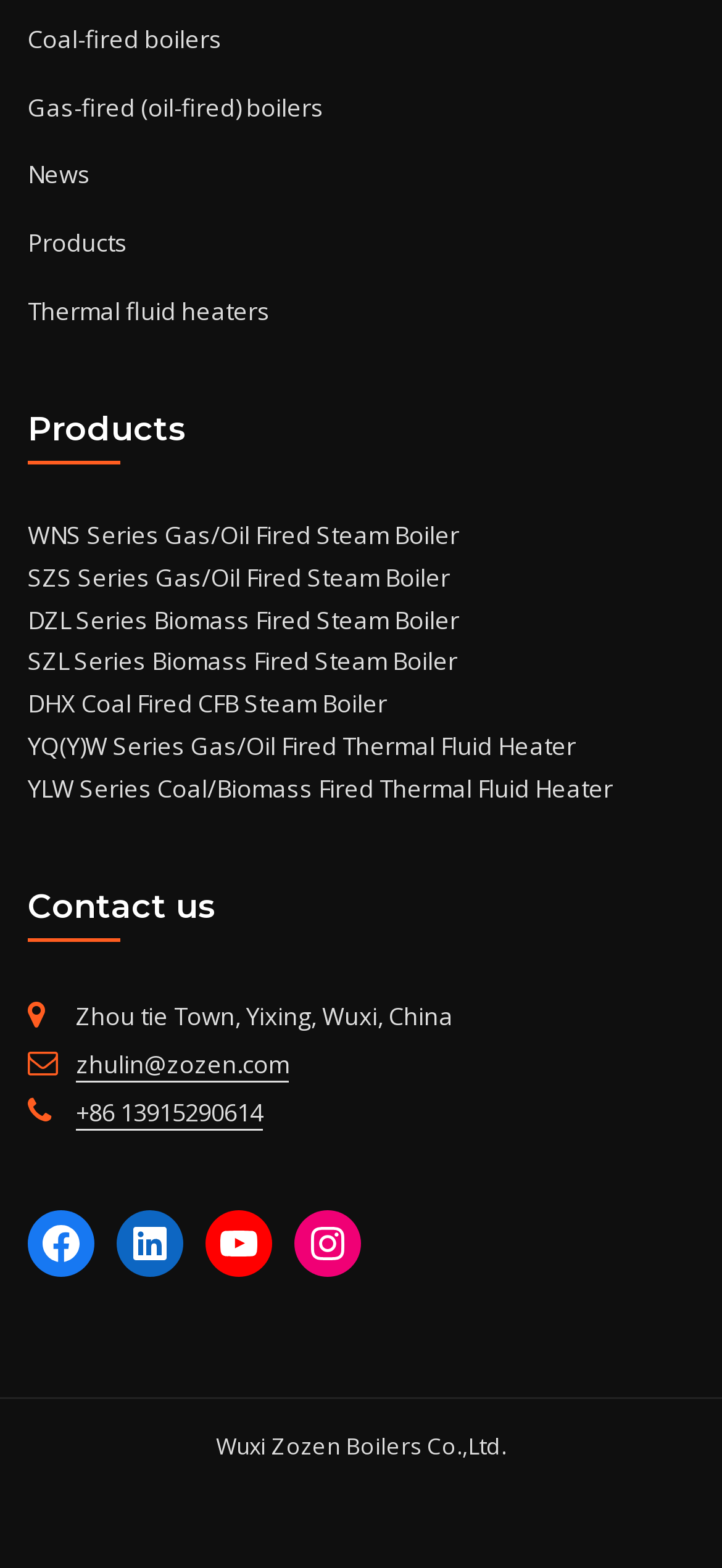Determine the bounding box coordinates for the clickable element to execute this instruction: "View WNS Series Gas/Oil Fired Steam Boiler". Provide the coordinates as four float numbers between 0 and 1, i.e., [left, top, right, bottom].

[0.038, 0.33, 0.636, 0.352]